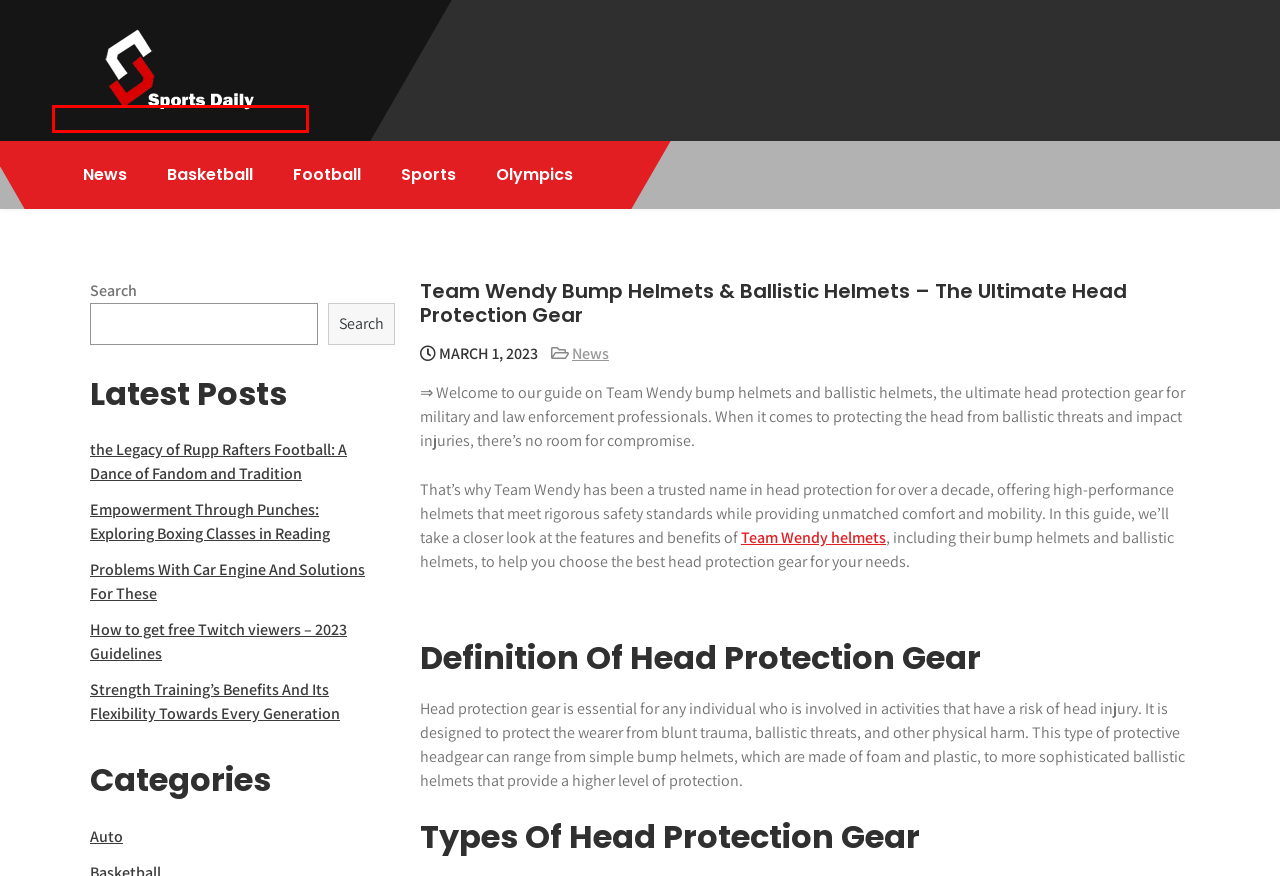Analyze the webpage screenshot with a red bounding box highlighting a UI element. Select the description that best matches the new webpage after clicking the highlighted element. Here are the options:
A. Auto Archives - Sports Daily
B. Sports Daily - All About Sport News & Football
C. Basketball Archives - Sports Daily
D. Strength Training’s Benefits And Its Flexibility Towards Every Generation | Sports Daily
E. Olympics Archives - Sports Daily
F. the Legacy of Rupp Rafters Football: A Dance of Fandom and Tradition - Sports Daily
G. Sports Archives - Sports Daily
H. In Stock Night Vision - Steele Industries Inc

B